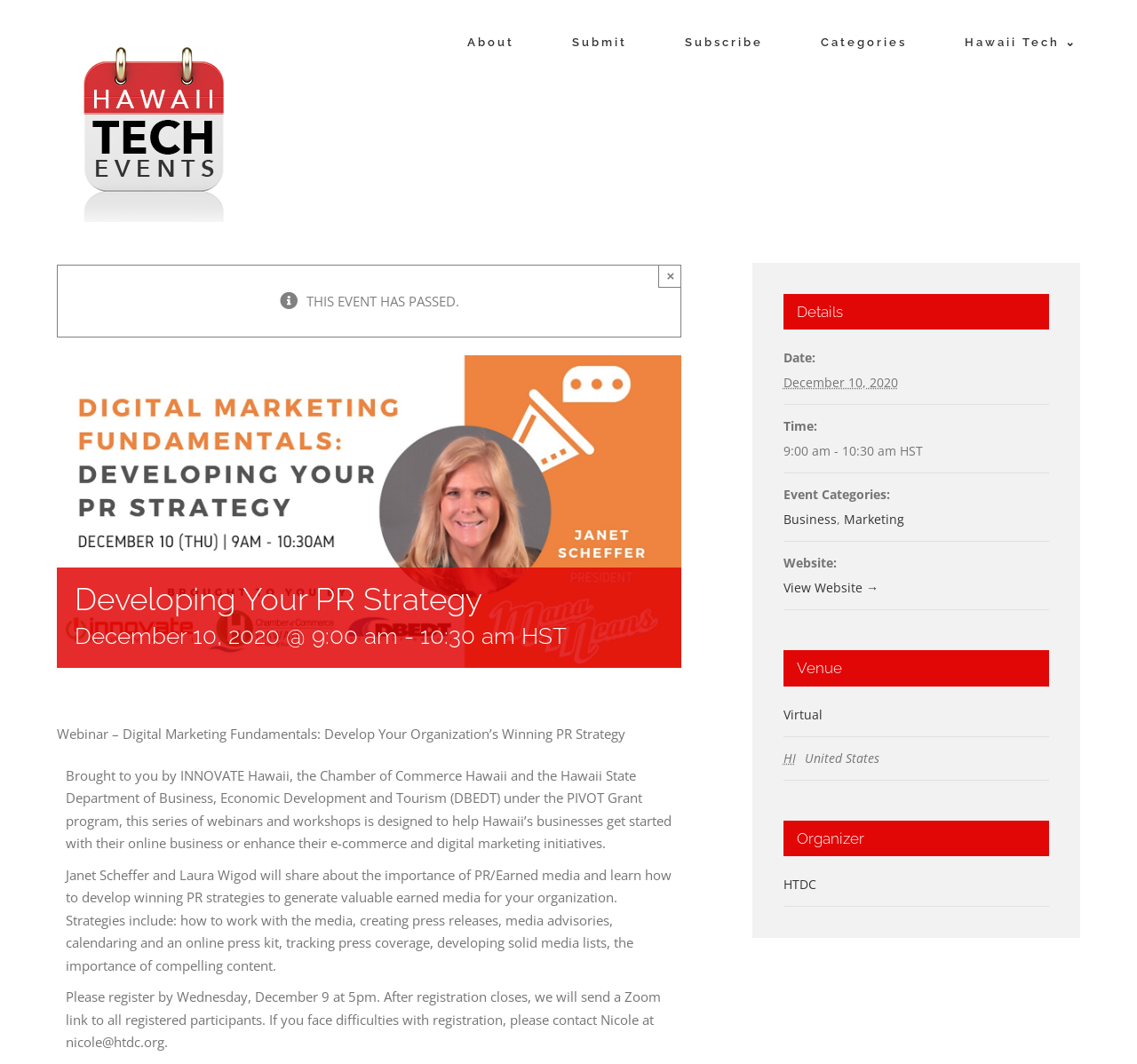What is the event time?
Please describe in detail the information shown in the image to answer the question.

The event time is 9:00 am - 10:30 am HST, as indicated in the event details section.